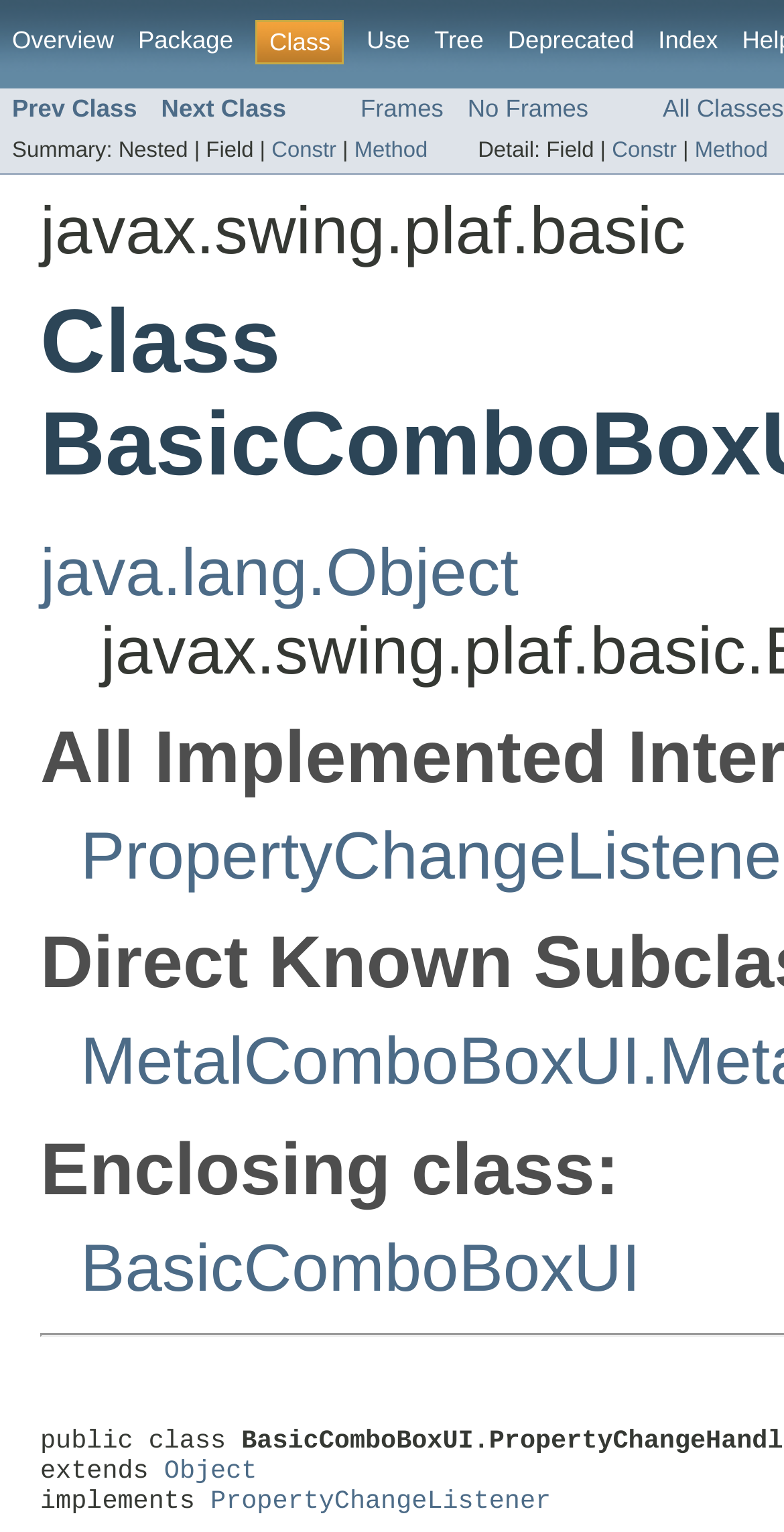Determine the bounding box coordinates for the element that should be clicked to follow this instruction: "Go to Prev Class". The coordinates should be given as four float numbers between 0 and 1, in the format [left, top, right, bottom].

[0.015, 0.062, 0.175, 0.08]